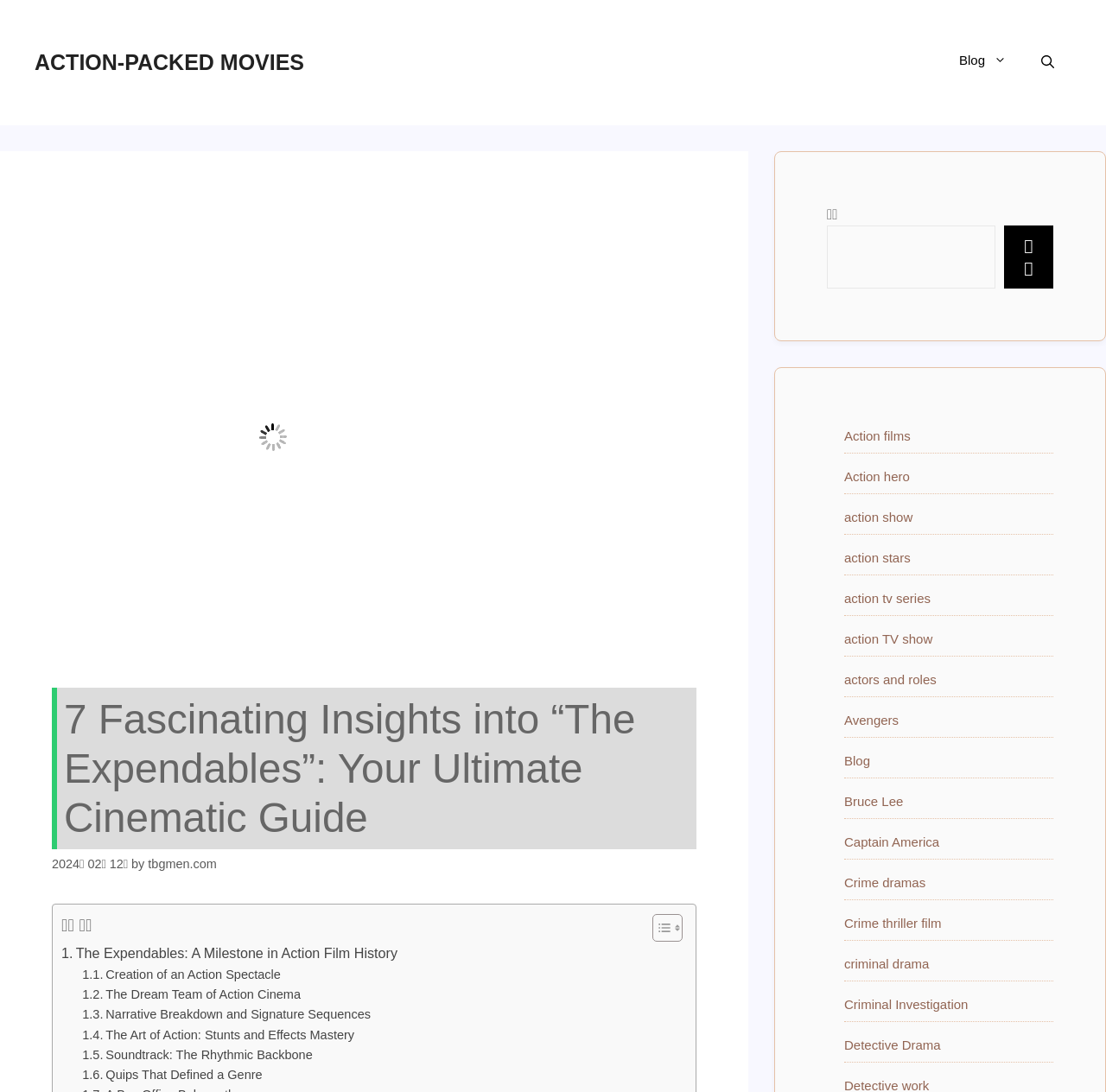Determine the bounding box coordinates for the UI element with the following description: "action tv series". The coordinates should be four float numbers between 0 and 1, represented as [left, top, right, bottom].

[0.763, 0.541, 0.841, 0.555]